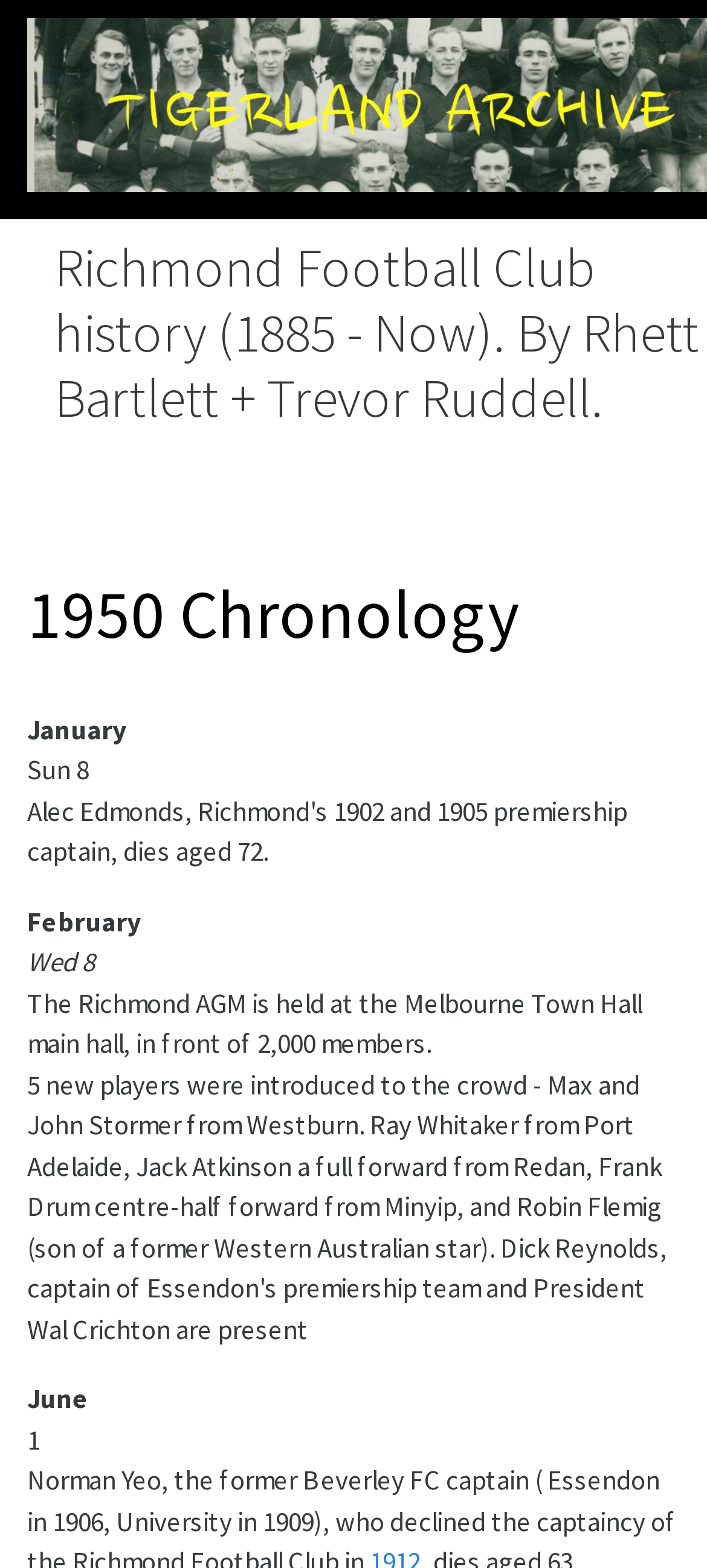Respond with a single word or phrase for the following question: 
How many members attended the Richmond AGM?

2,000